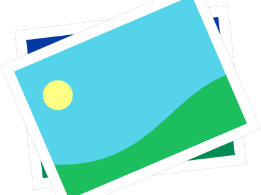When was the article published?
Based on the visual information, provide a detailed and comprehensive answer.

The caption attributes the article to Simon and provides the publication date as March 28, 2024, which suggests that the article is focused on ongoing developments in web design and performance optimization.